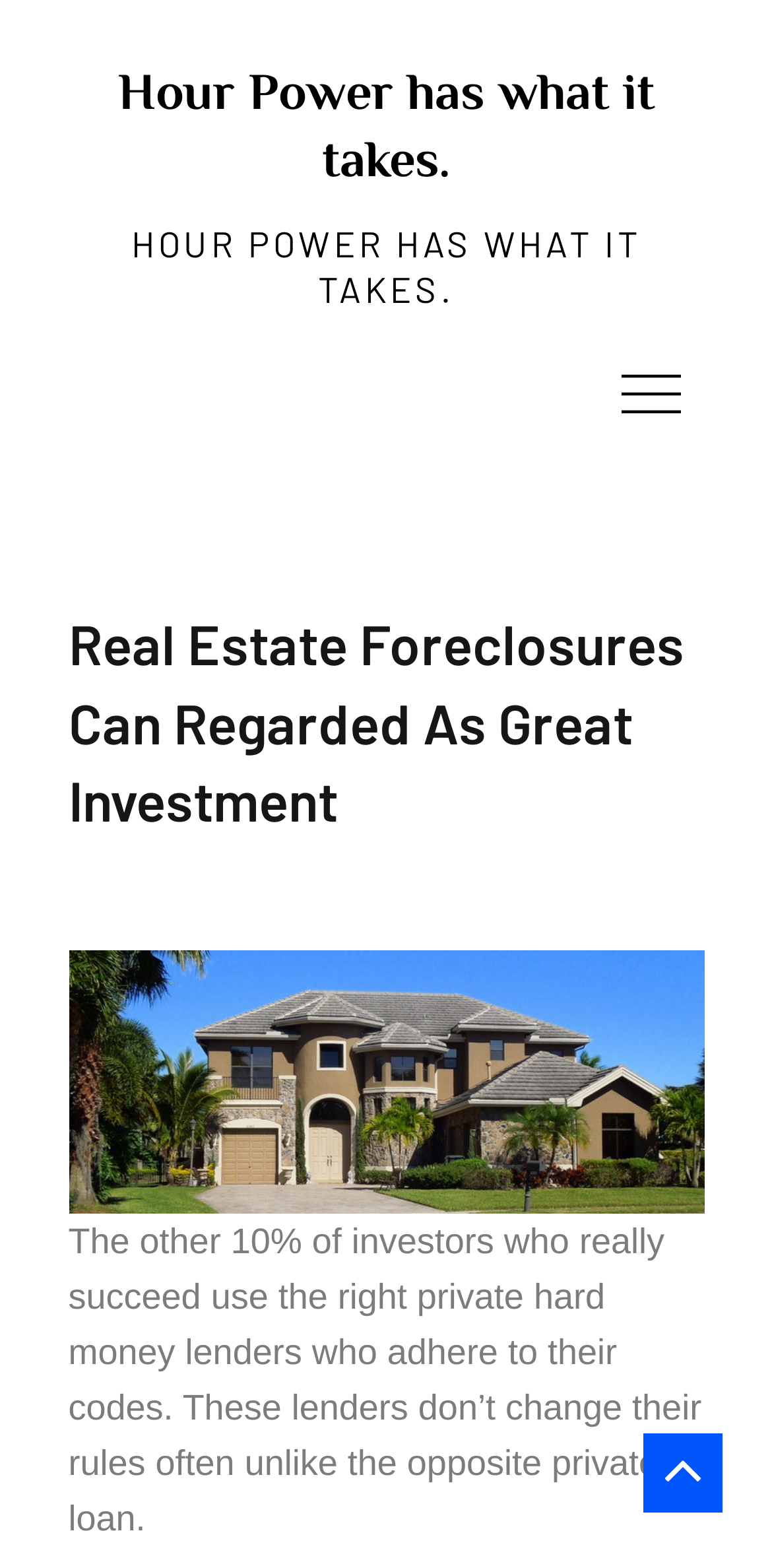What is the difference between private hard money lenders and others?
Please give a detailed and thorough answer to the question, covering all relevant points.

The StaticText element mentions that private hard money lenders 'don’t change their rules often unlike the opposite private loan', implying that they are different from others in this regard.